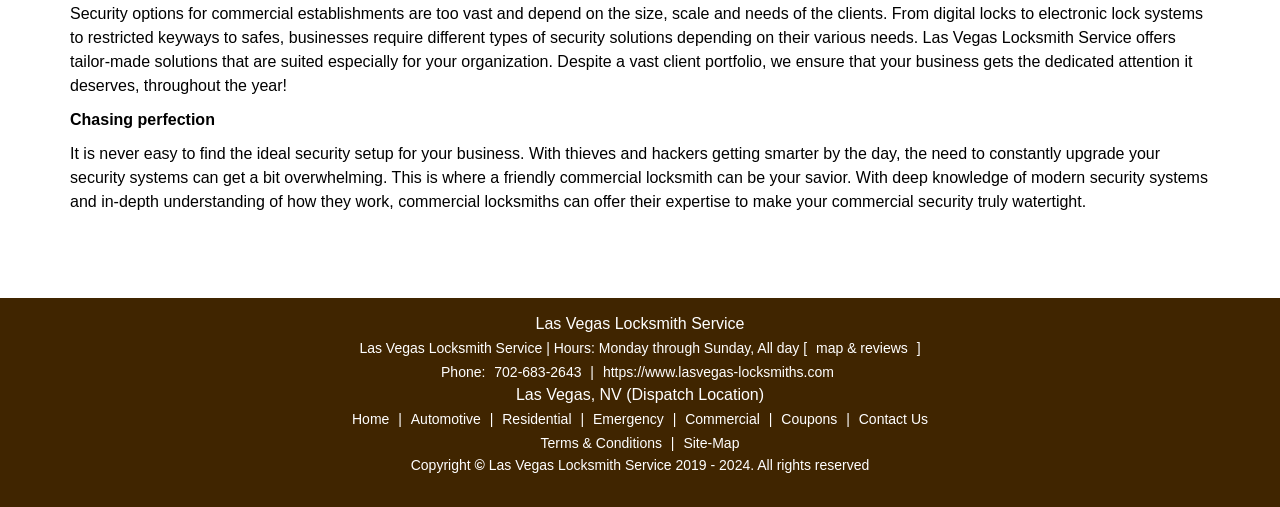What is the phone number?
Answer the question using a single word or phrase, according to the image.

702-683-2643